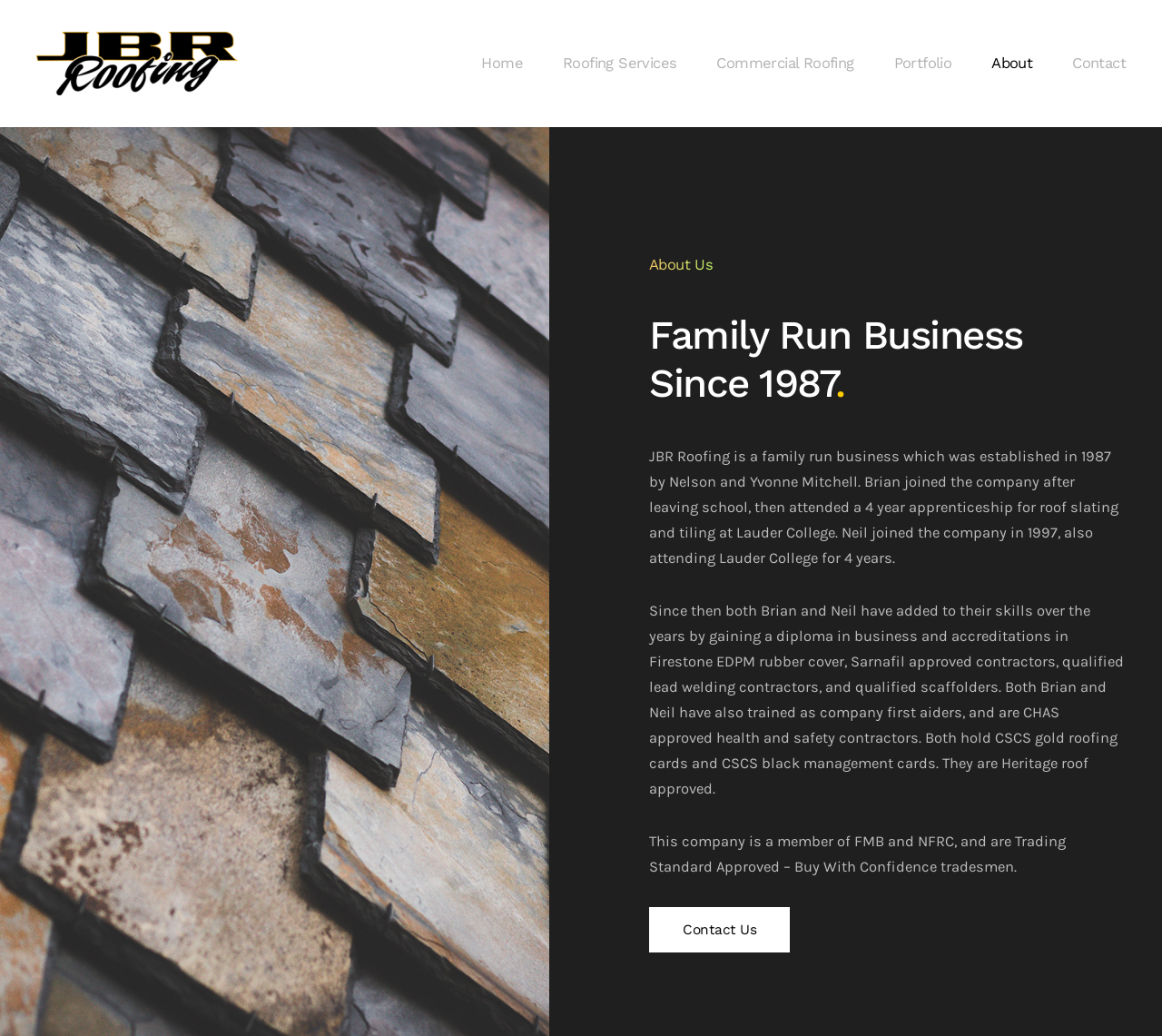Identify the coordinates of the bounding box for the element that must be clicked to accomplish the instruction: "learn more about portfolio".

[0.769, 0.018, 0.819, 0.105]